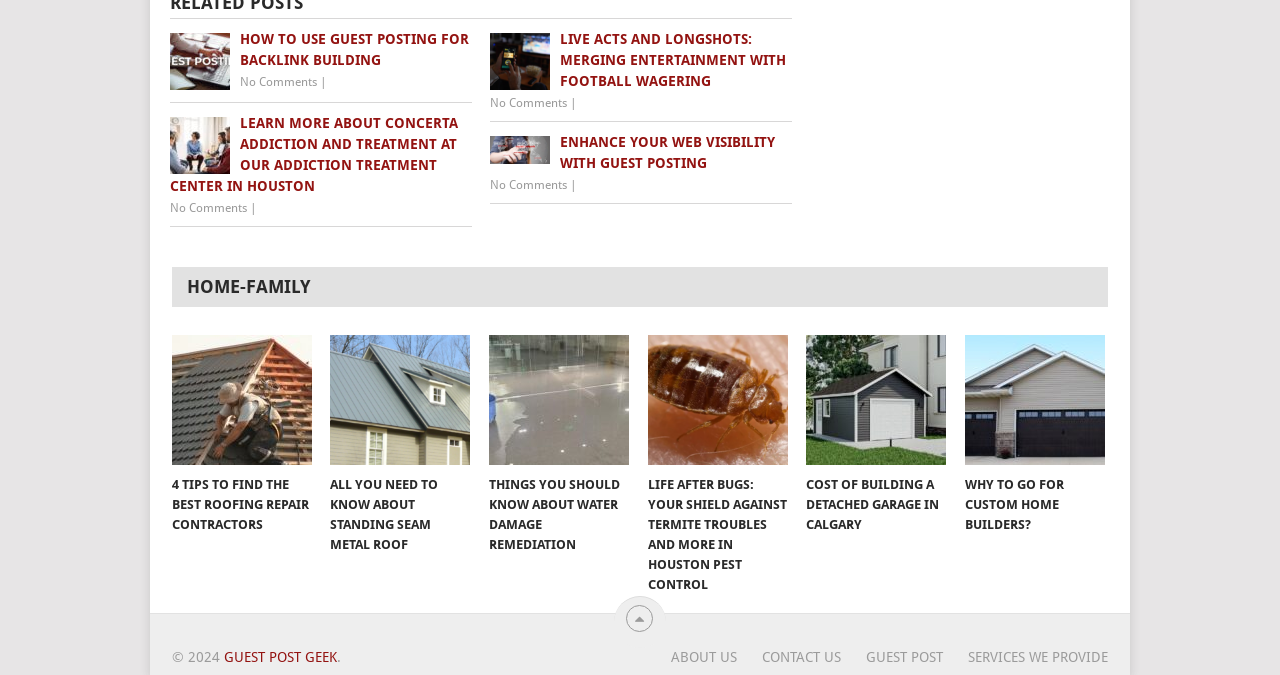What is the text next to the 'GUEST POST GEEK' link?
Answer briefly with a single word or phrase based on the image.

.